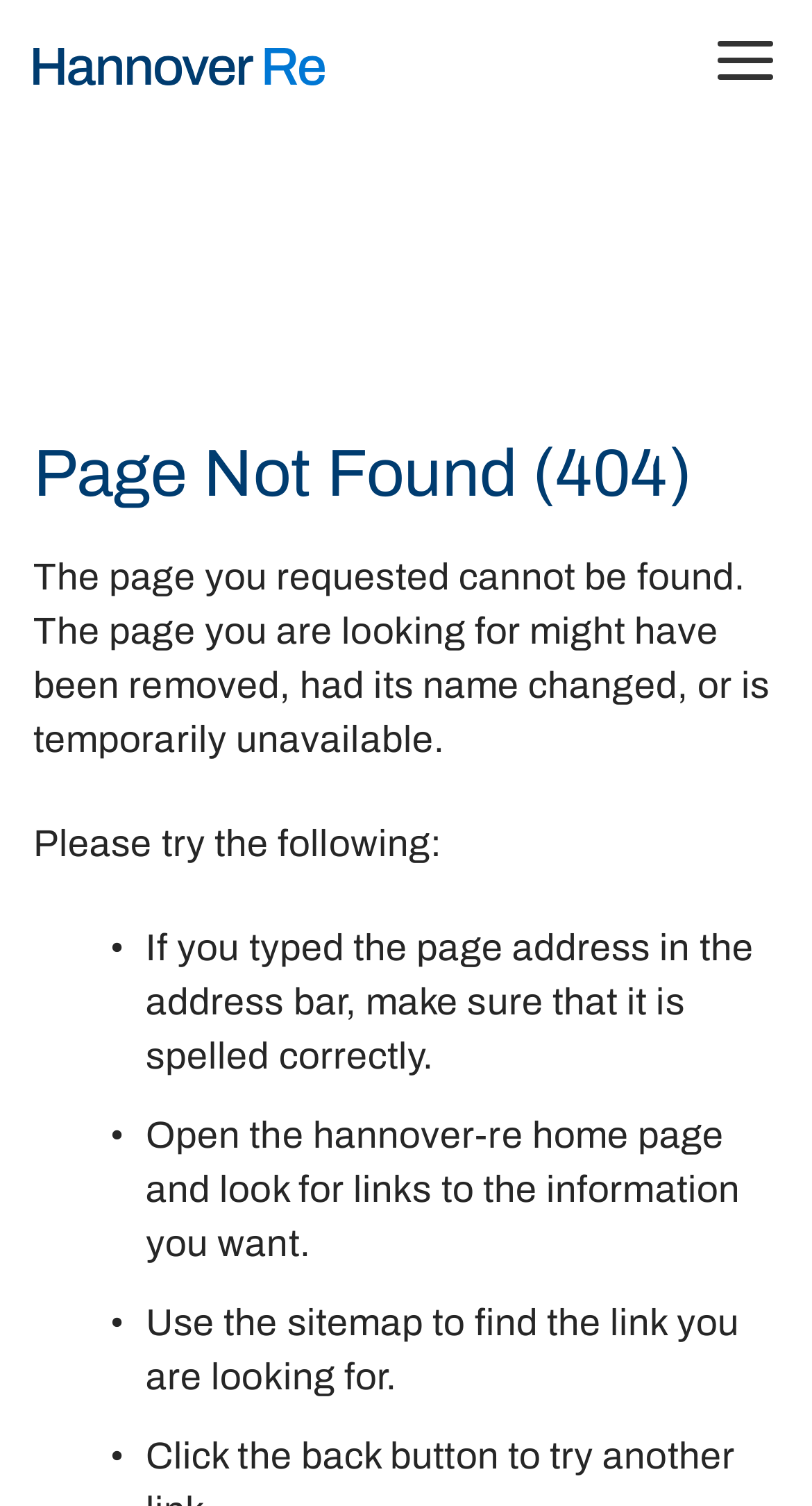Refer to the image and provide an in-depth answer to the question: 
What is the purpose of the 'Open Privacy Settings' button?

I inferred the answer by looking at the button element with the text 'Open Privacy Settings' which suggests that clicking on it will open the privacy settings.